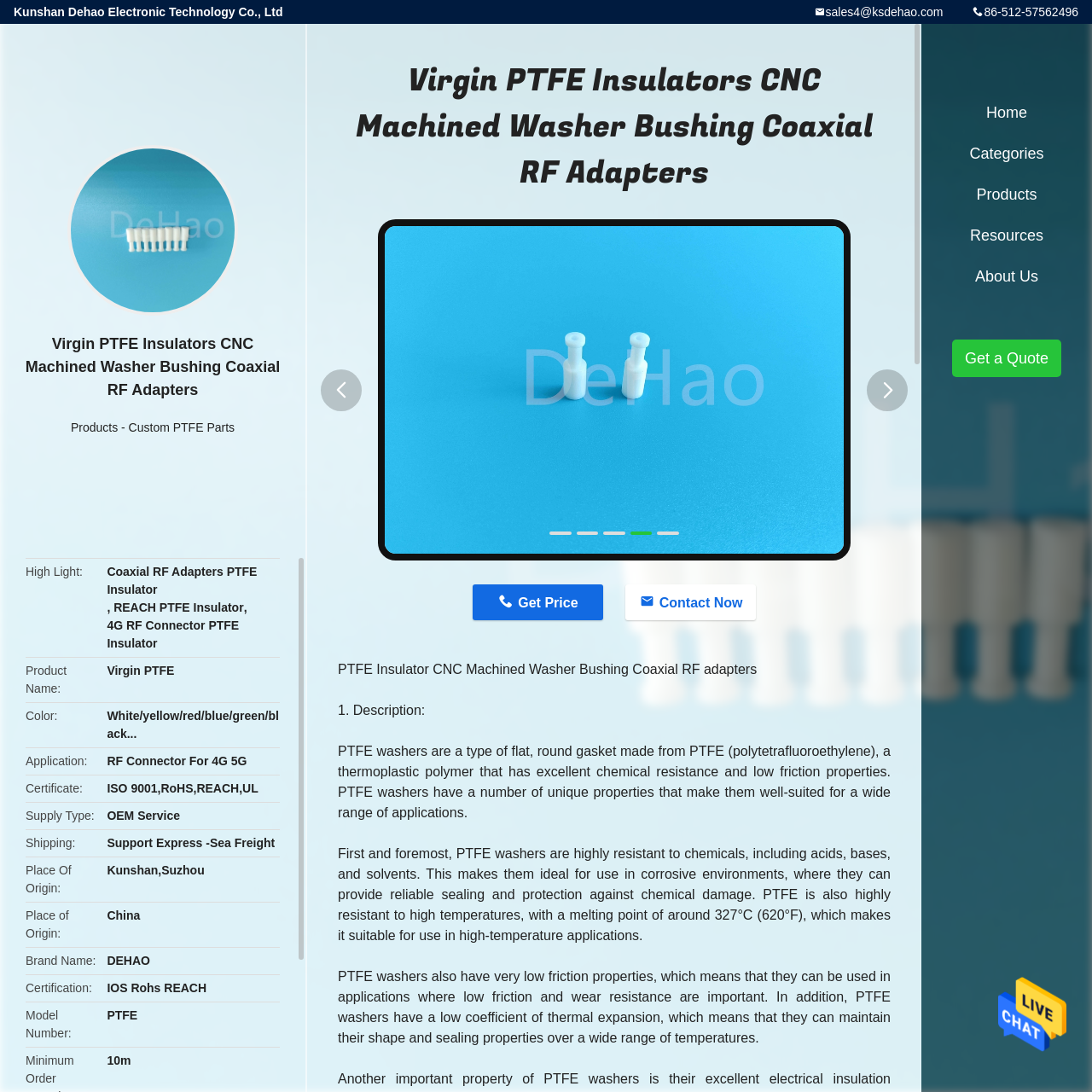Provide the bounding box coordinates of the area you need to click to execute the following instruction: "View products".

[0.065, 0.385, 0.108, 0.398]